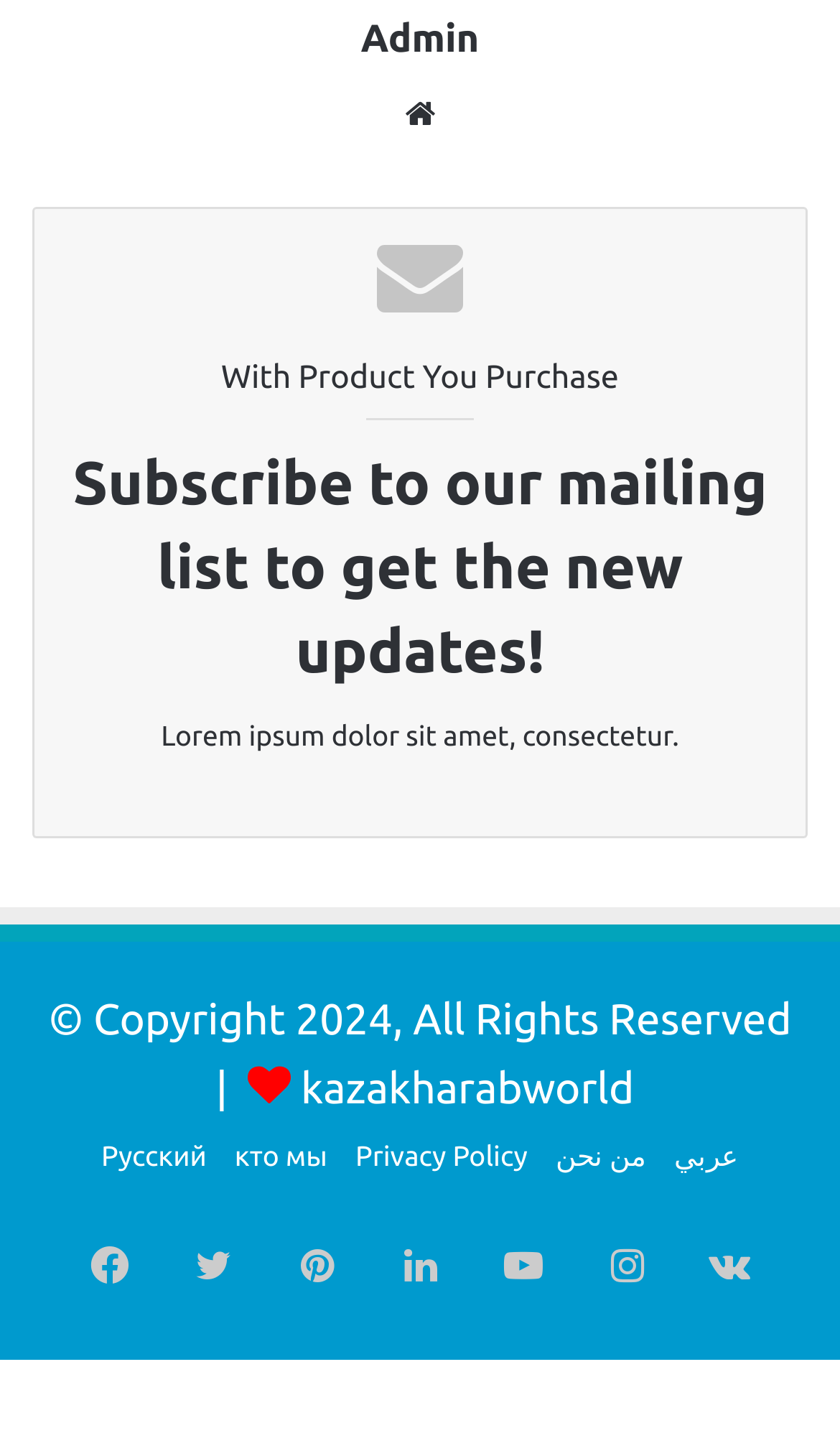Identify the bounding box coordinates of the element that should be clicked to fulfill this task: "Read Privacy Policy". The coordinates should be provided as four float numbers between 0 and 1, i.e., [left, top, right, bottom].

[0.423, 0.79, 0.628, 0.811]